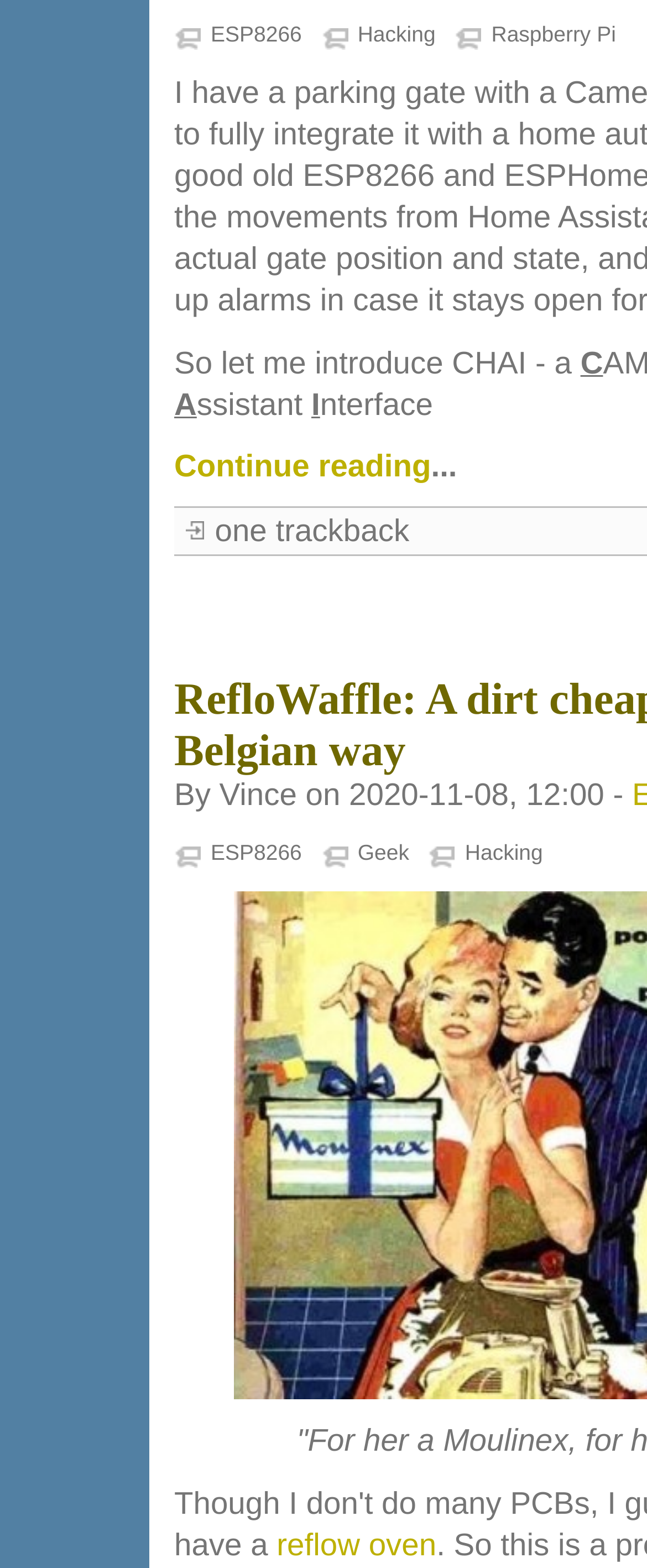For the given element description ESP8266, determine the bounding box coordinates of the UI element. The coordinates should follow the format (top-left x, top-left y, bottom-right x, bottom-right y) and be within the range of 0 to 1.

[0.326, 0.014, 0.467, 0.03]